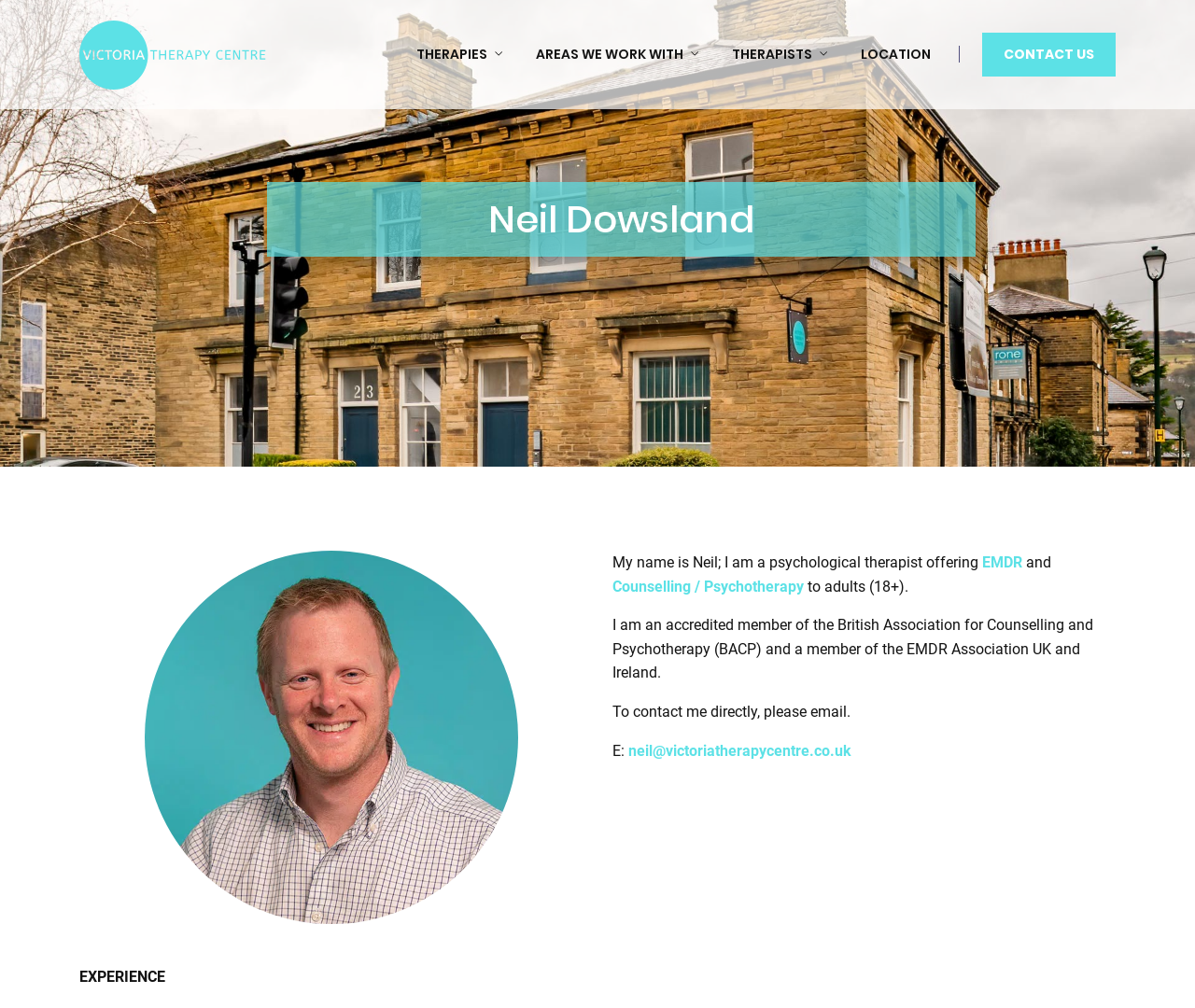Give a detailed account of the webpage.

The webpage is about Neil Dowsland, a BACP accredited counsellor and EMDR therapist. At the top, there are five navigation links: "Victoria Therapy Centre", "THERAPIES", "AREAS WE WORK WITH", "THERAPISTS", and "LOCATION", followed by a "CONTACT US" link. Below these links, the therapist's name "Neil Dowsland" is prominently displayed as a heading.

To the left of the therapist's name, there is a figure containing an image of Neil. On the right side of the image, a brief introduction to Neil is provided, stating that he is a psychological therapist offering EMDR and Counselling/Psychotherapy services to adults. 

Below the introduction, there is a paragraph of text describing Neil's professional affiliations, including his accreditation with the British Association for Counselling and Psychotherapy (BACP) and membership with the EMDR Association UK and Ireland.

Further down, the webpage provides contact information, including an email address "neil@victoriatherapycentre.co.uk". At the very bottom, there is a section labeled "EXPERIENCE", although its content is not immediately visible.